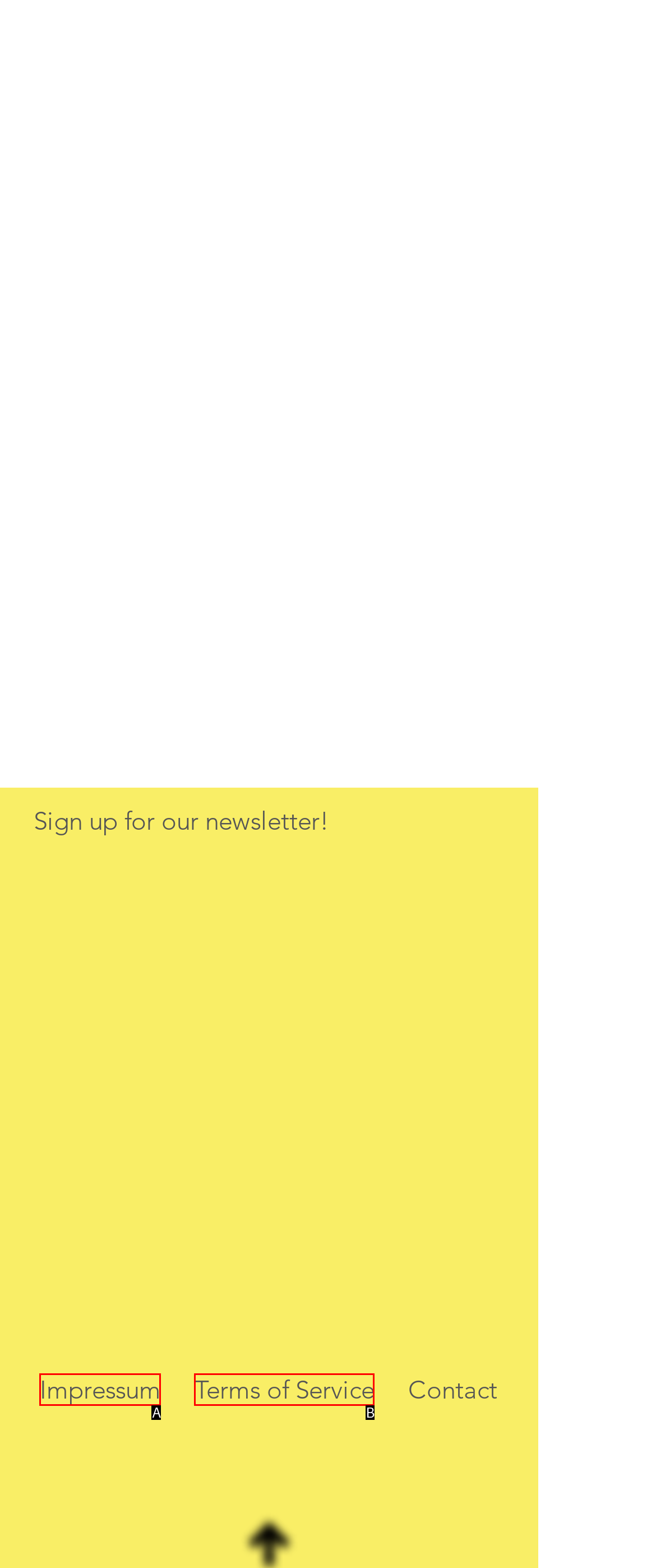Find the HTML element that corresponds to the description: Terms of Service. Indicate your selection by the letter of the appropriate option.

B